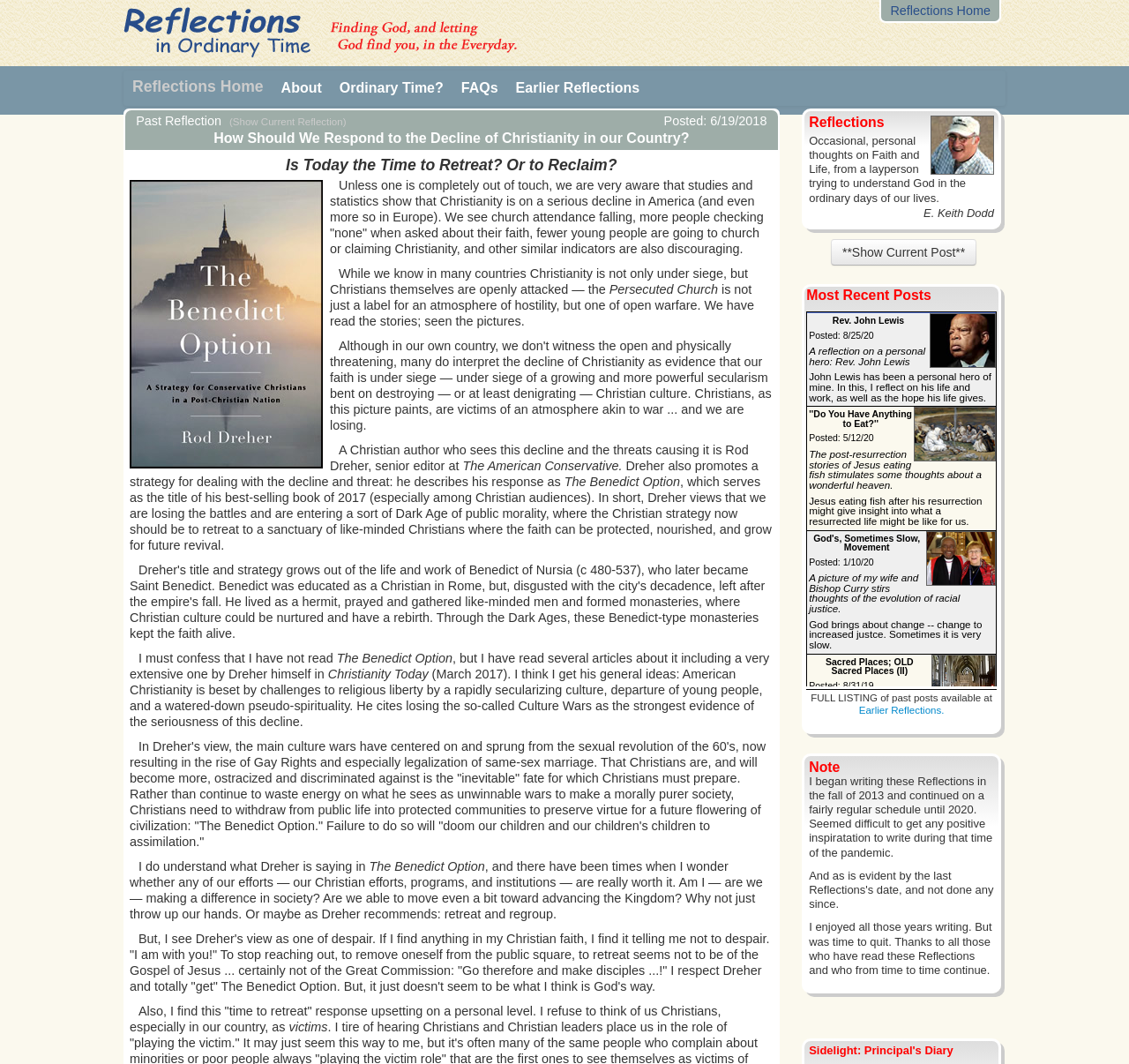Provide a one-word or short-phrase answer to the question:
What is the author's name?

E. Keith Dodd